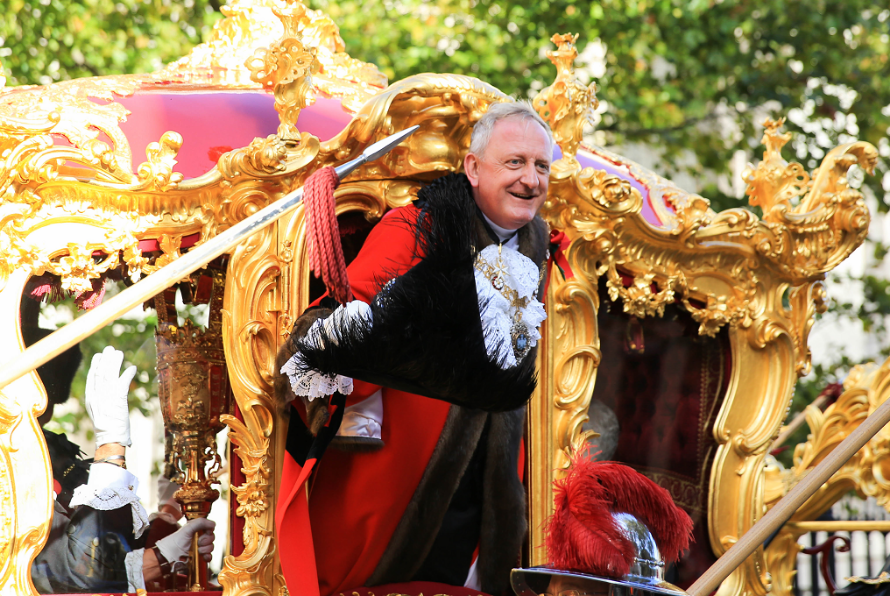What type of vehicle is the Lord Mayor in?
Using the image, give a concise answer in the form of a single word or short phrase.

A gold state coach